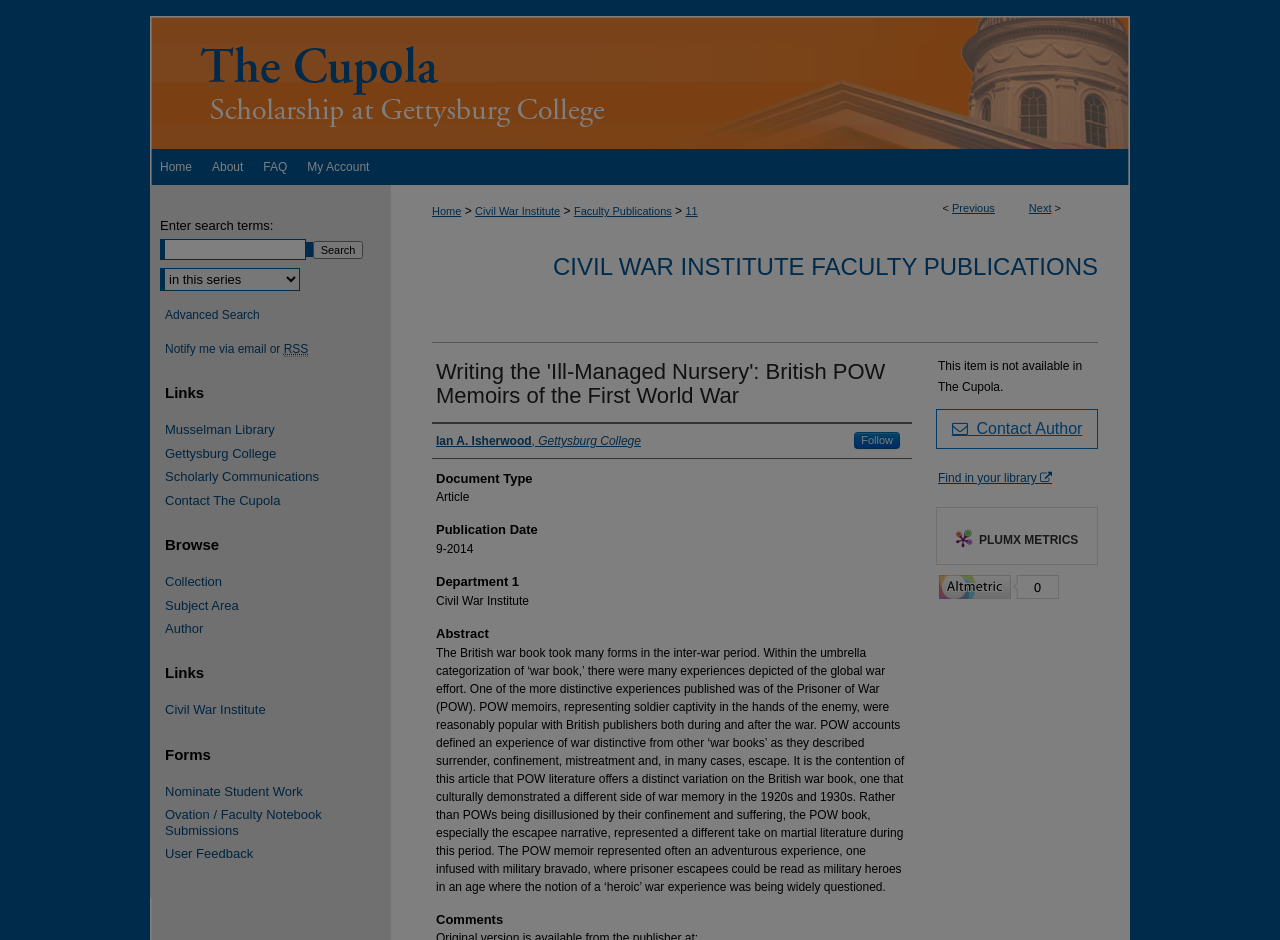Using a single word or phrase, answer the following question: 
What is the type of document?

Article